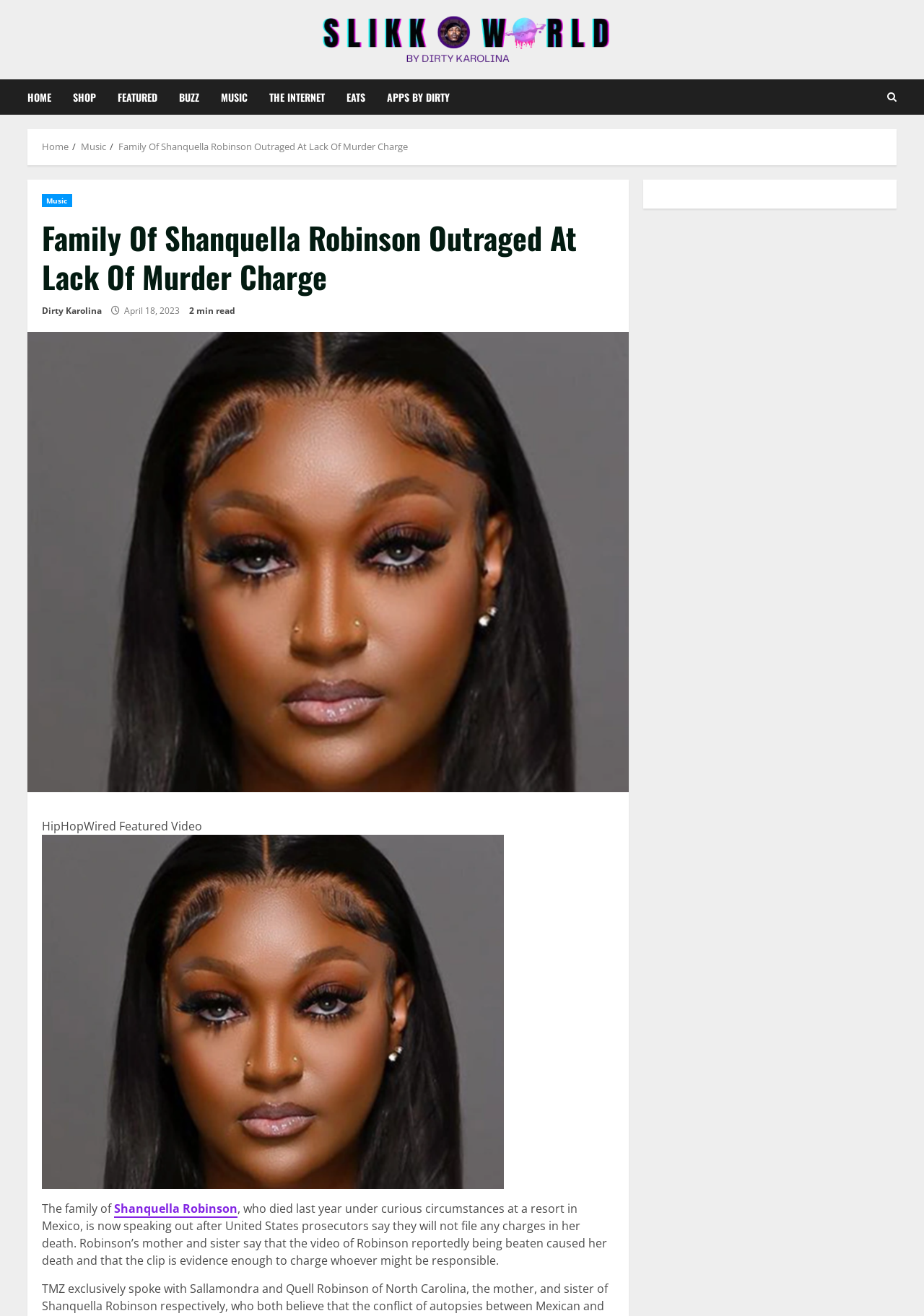Answer the question in one word or a short phrase:
Who is the author of the article?

Dirty Karolina